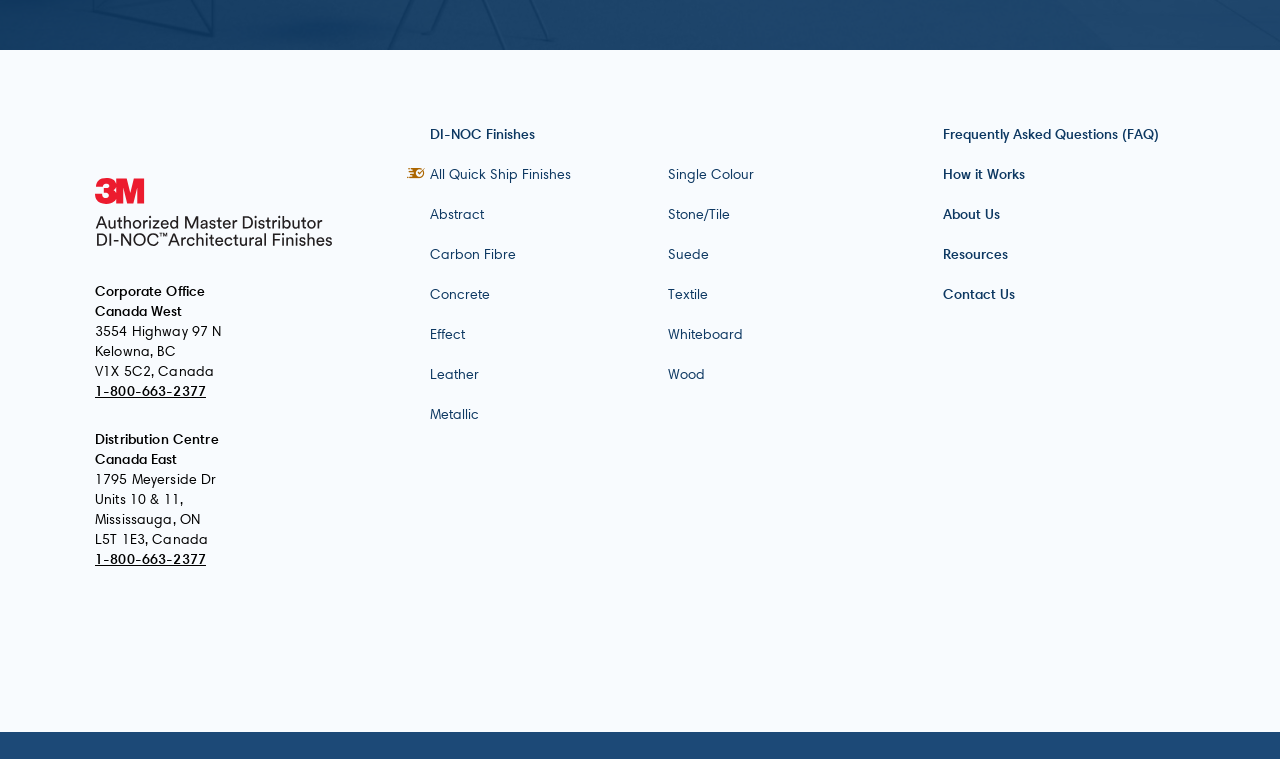Please identify the bounding box coordinates of the region to click in order to complete the task: "View 'Frequently Asked Questions (FAQ)'". The coordinates must be four float numbers between 0 and 1, specified as [left, top, right, bottom].

[0.725, 0.151, 0.949, 0.203]